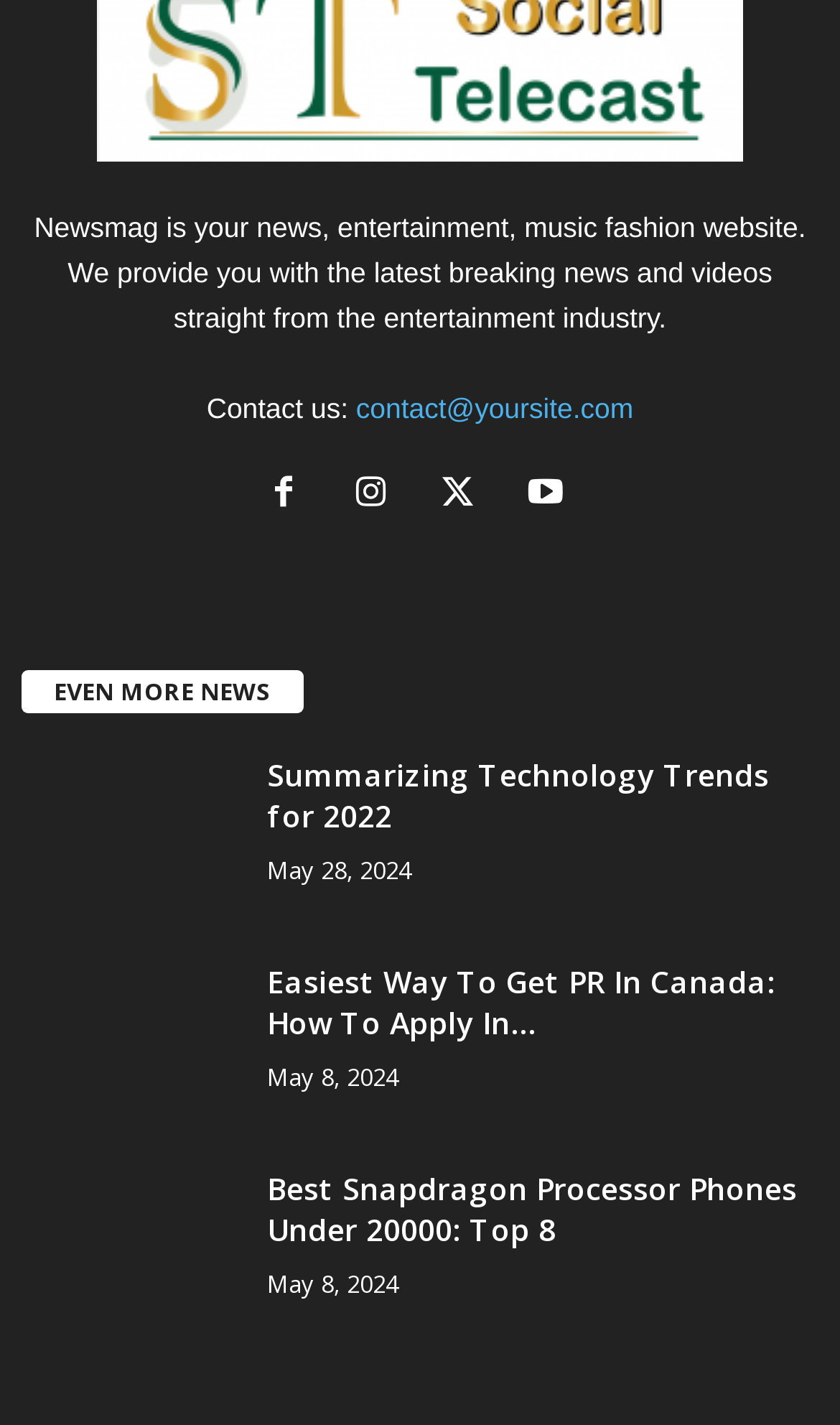Given the webpage screenshot, identify the bounding box of the UI element that matches this description: "title="Summarizing Technology Trends for 2022"".

[0.026, 0.53, 0.282, 0.643]